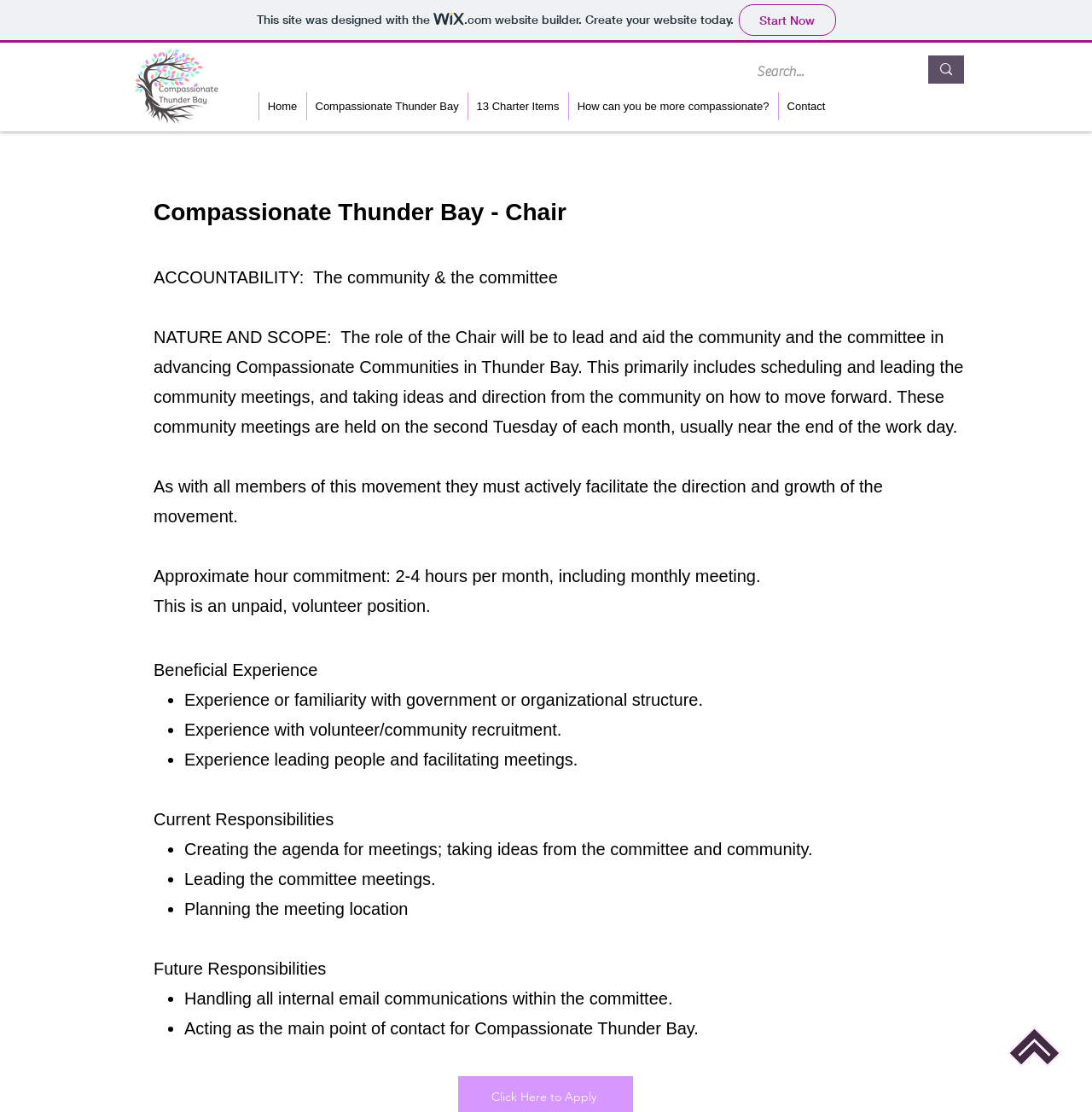What is the experience required for the Chair position?
Answer the question with detailed information derived from the image.

The webpage lists experience or familiarity with government or organizational structure as one of the beneficial experiences for the Chair position.